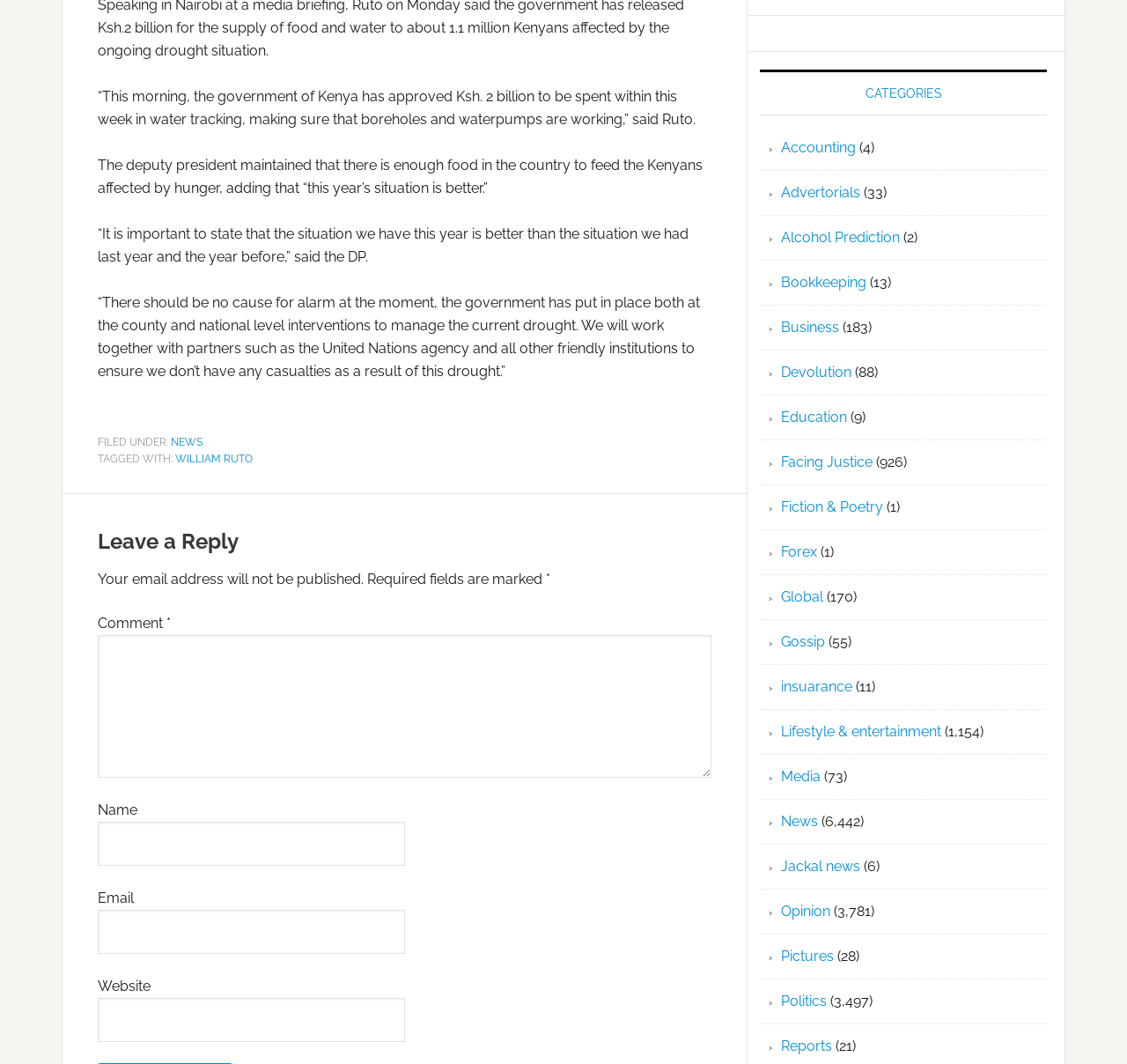Determine the bounding box coordinates in the format (top-left x, top-left y, bottom-right x, bottom-right y). Ensure all values are floating point numbers between 0 and 1. Identify the bounding box of the UI element described by: Lifestyle & entertainment

[0.693, 0.68, 0.835, 0.696]